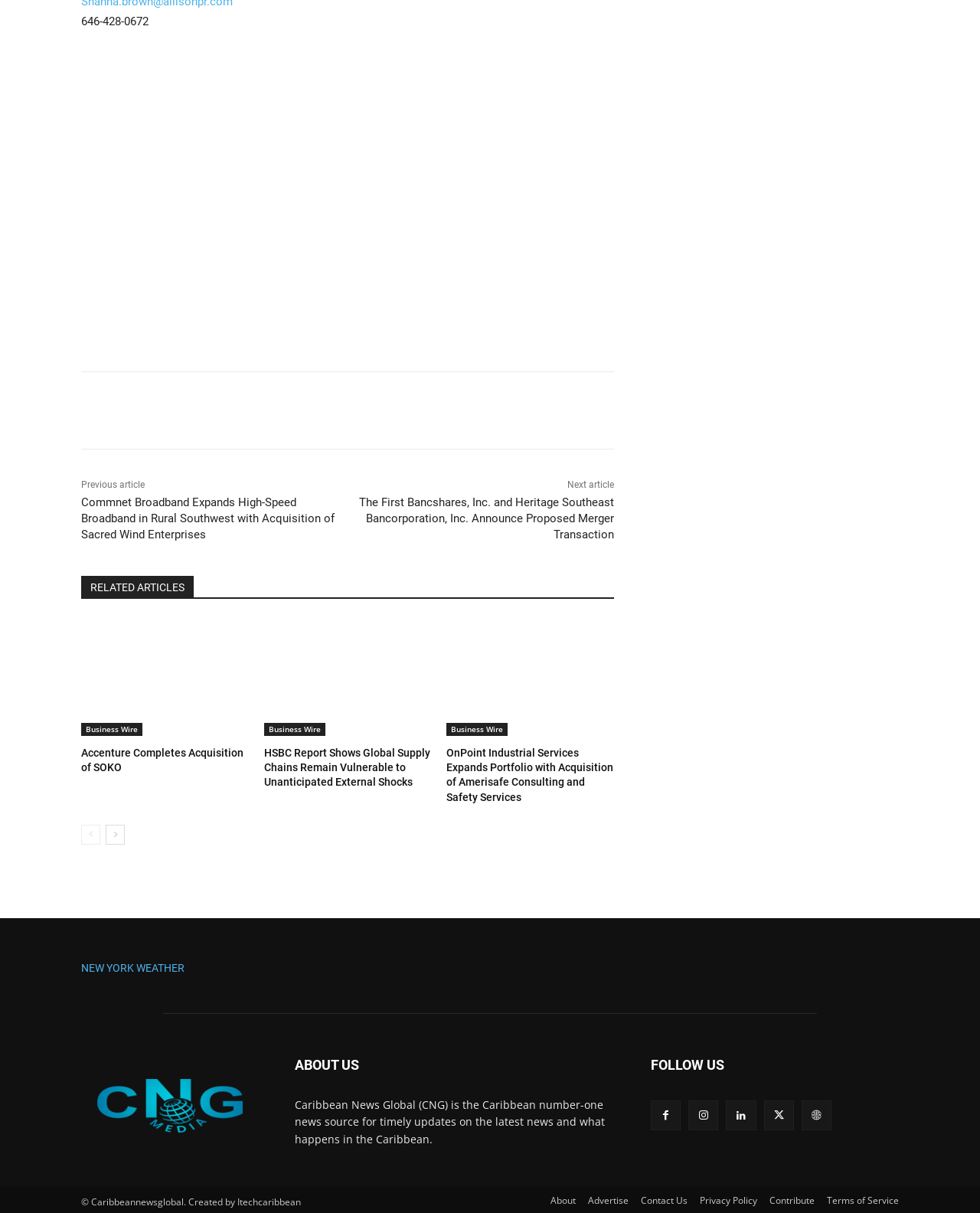Using the element description: "Asheville Links", determine the bounding box coordinates for the specified UI element. The coordinates should be four float numbers between 0 and 1, [left, top, right, bottom].

None